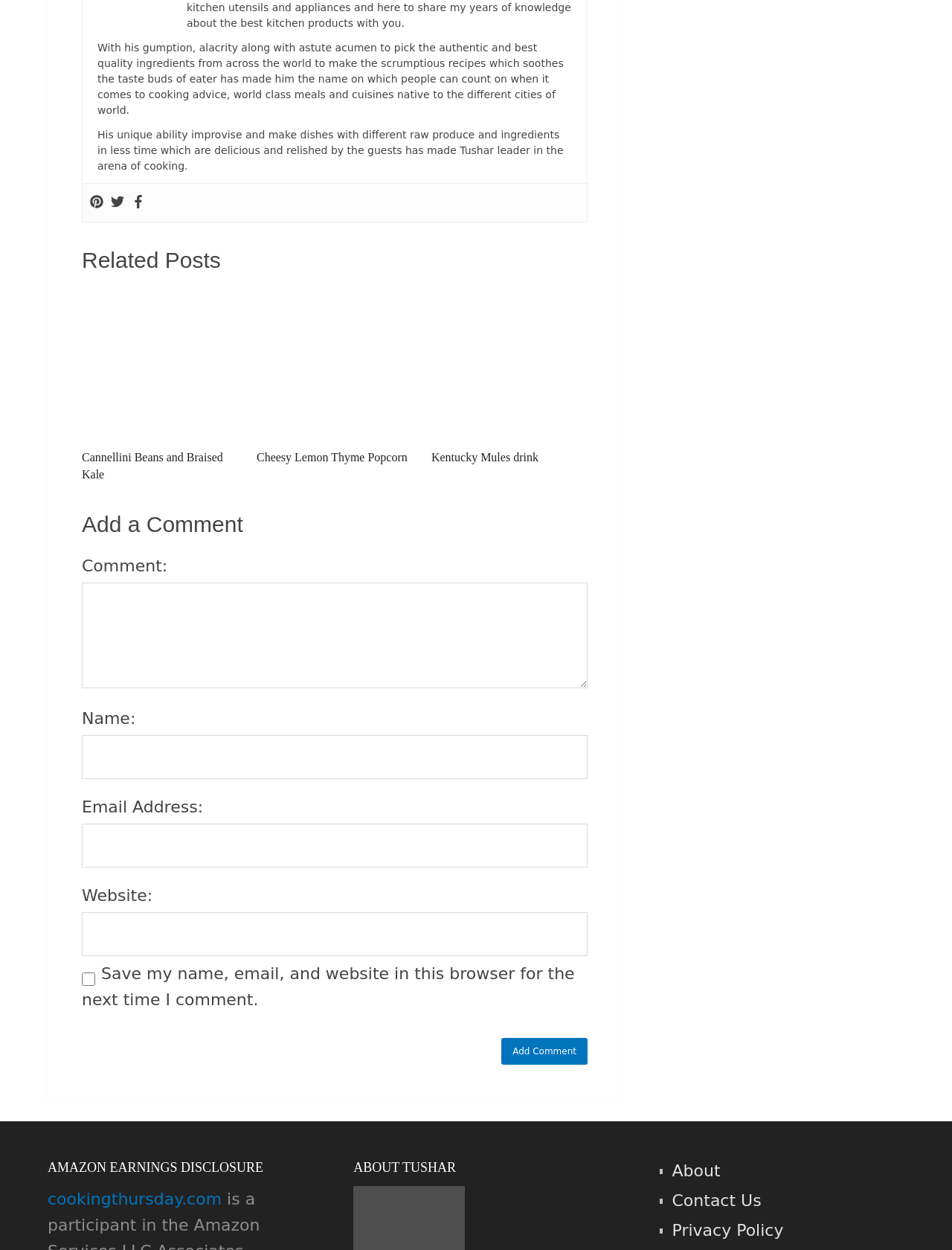Please determine the bounding box coordinates for the element with the description: "parent_node: Comment: name="comment"".

[0.086, 0.466, 0.617, 0.551]